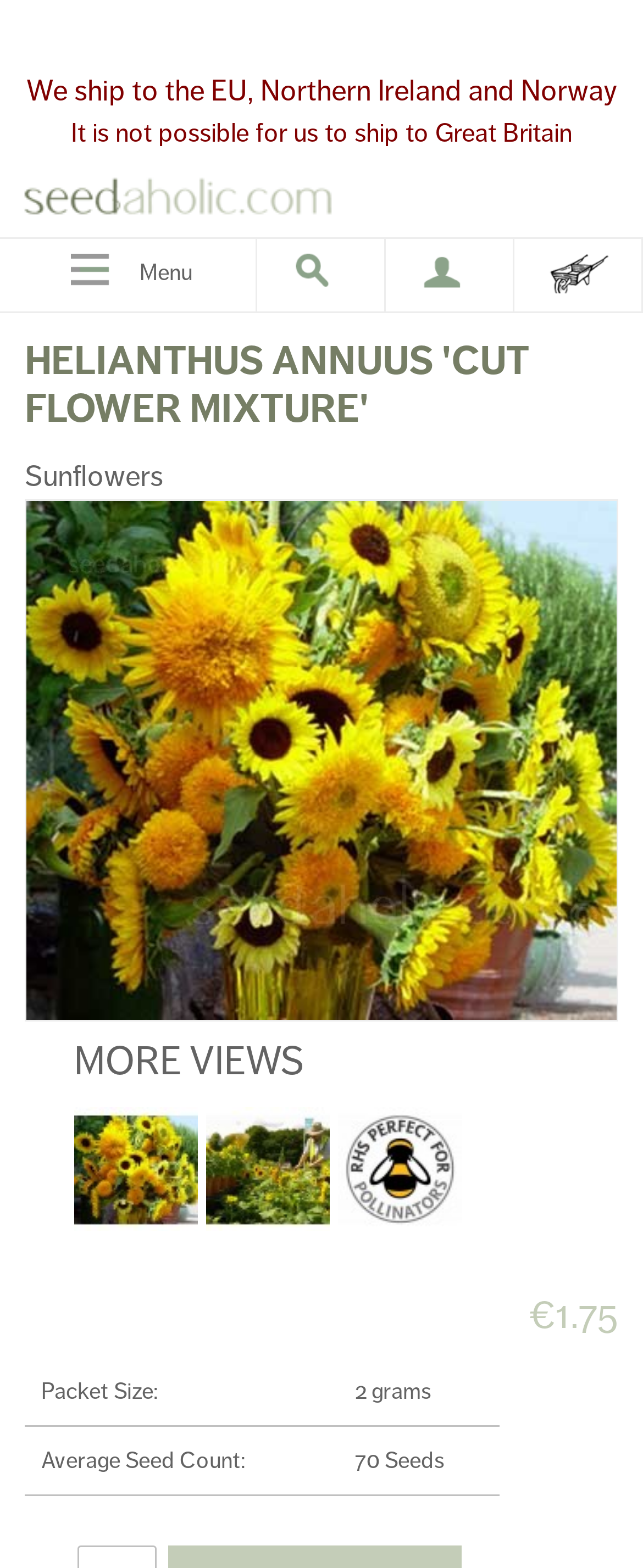Please indicate the bounding box coordinates for the clickable area to complete the following task: "Dismiss the location notification". The coordinates should be specified as four float numbers between 0 and 1, i.e., [left, top, right, bottom].

None